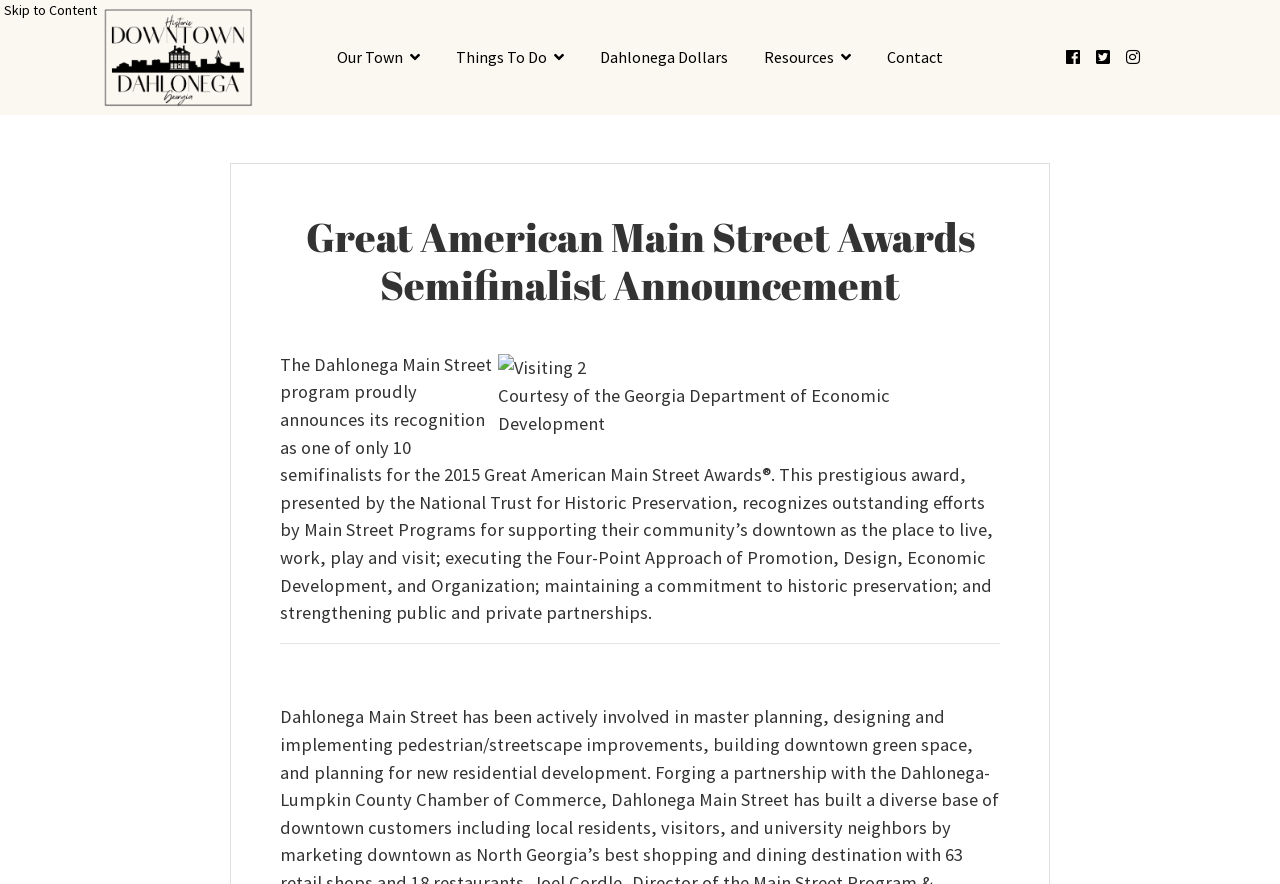Please identify the bounding box coordinates of the element's region that needs to be clicked to fulfill the following instruction: "Click on the 'Skip to Content' link". The bounding box coordinates should consist of four float numbers between 0 and 1, i.e., [left, top, right, bottom].

[0.003, 0.0, 0.076, 0.024]